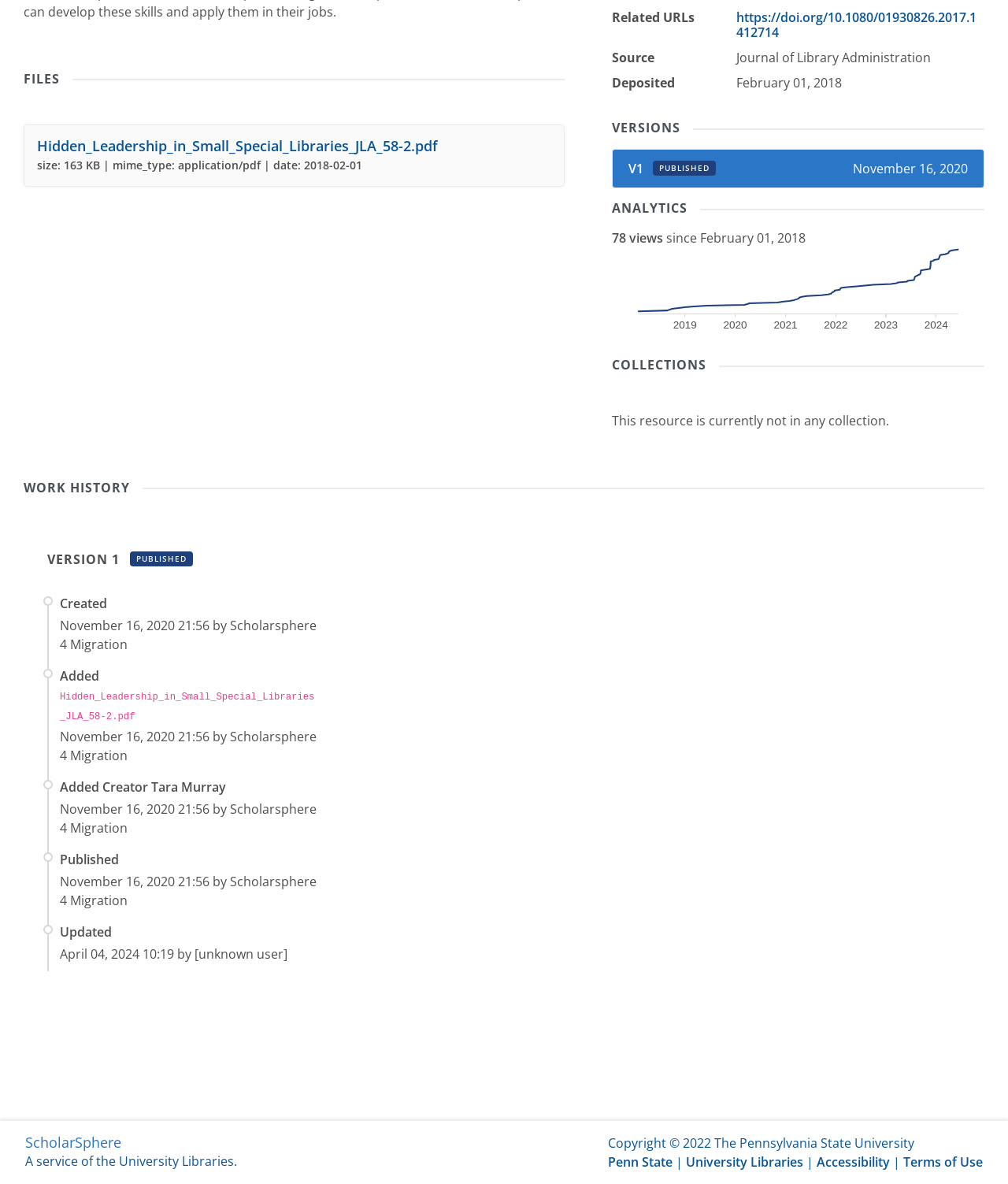Return the bounding box coordinates of the UI element that corresponds to this description: "Accessibility". The coordinates must be given as four float numbers in the range of 0 and 1, [left, top, right, bottom].

[0.81, 0.974, 0.883, 0.989]